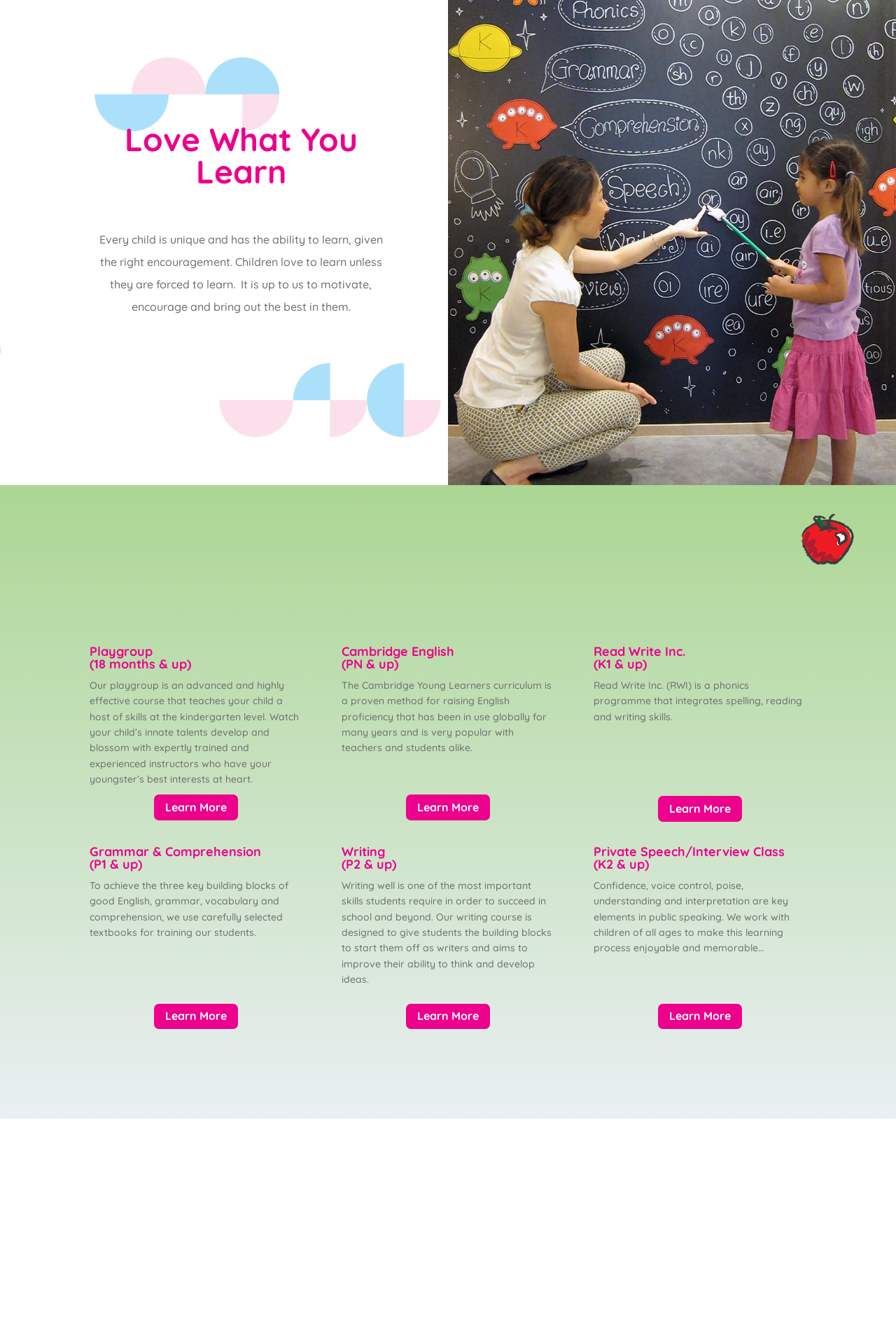Locate the bounding box for the described UI element: "Learn More". Ensure the coordinates are four float numbers between 0 and 1, formatted as [left, top, right, bottom].

[0.453, 0.601, 0.547, 0.62]